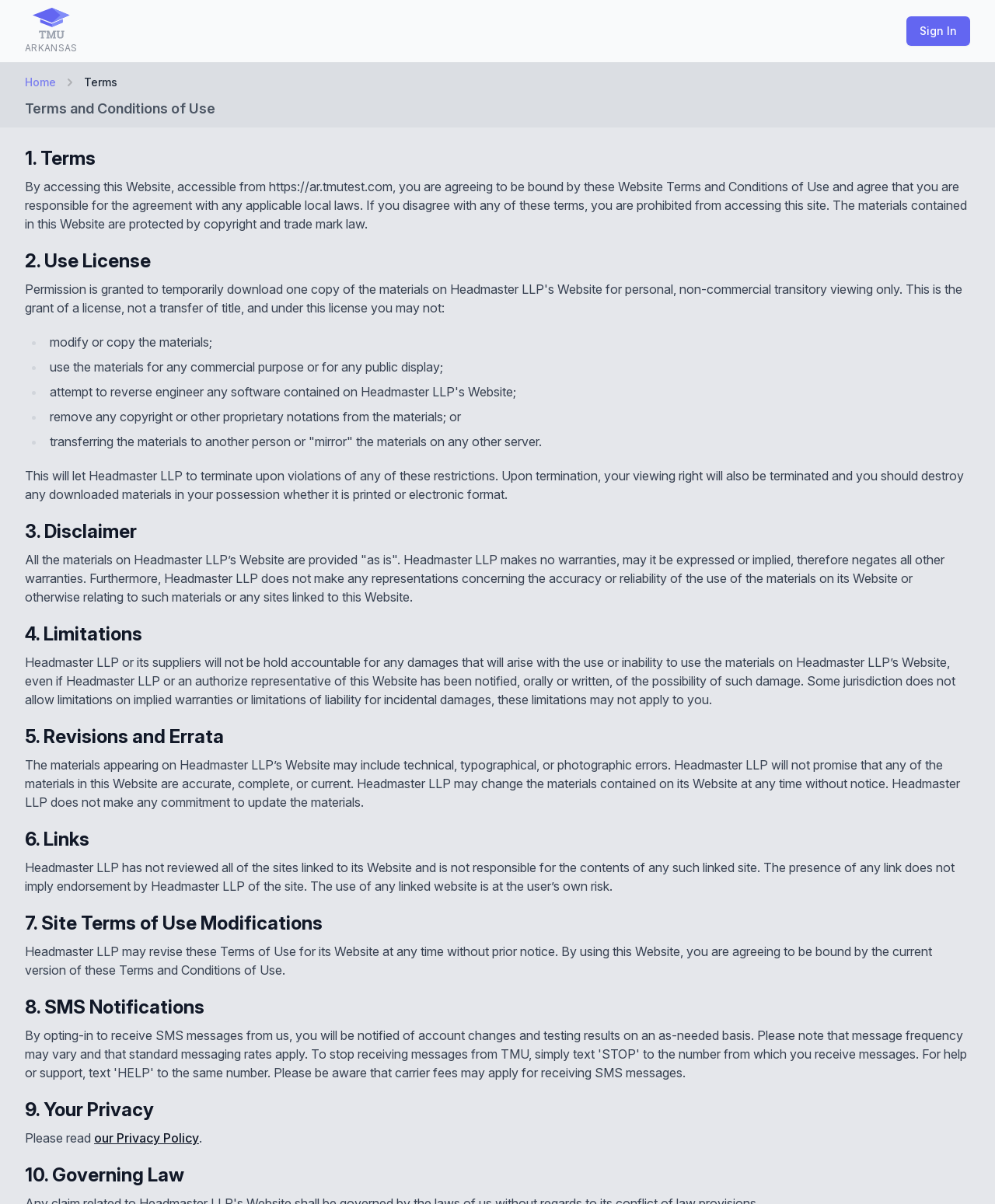What is the scope of the warranty disclaimer?
Using the image as a reference, answer the question in detail.

The warranty disclaimer negates all other warranties, whether expressed or implied, and Headmaster LLP does not make any representations concerning the accuracy or reliability of the use of the materials on its Website or otherwise relating to such materials or any sites linked to this Website.